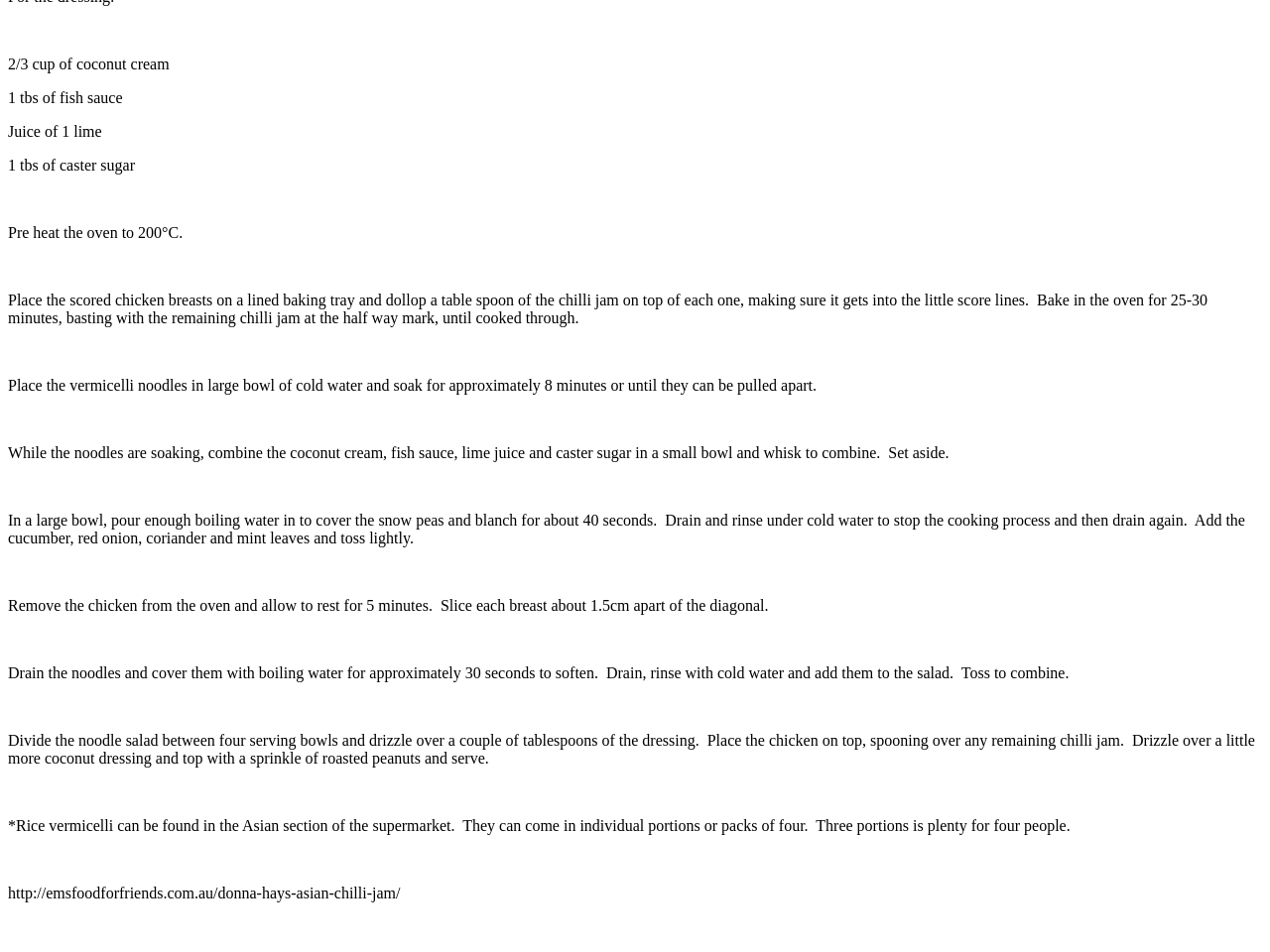Bounding box coordinates are to be given in the format (top-left x, top-left y, bottom-right x, bottom-right y). All values must be floating point numbers between 0 and 1. Provide the bounding box coordinate for the UI element described as: http://emsfoodforfriends.com.au/donna-hays-asian-chilli-jam/

[0.006, 0.93, 0.315, 0.947]